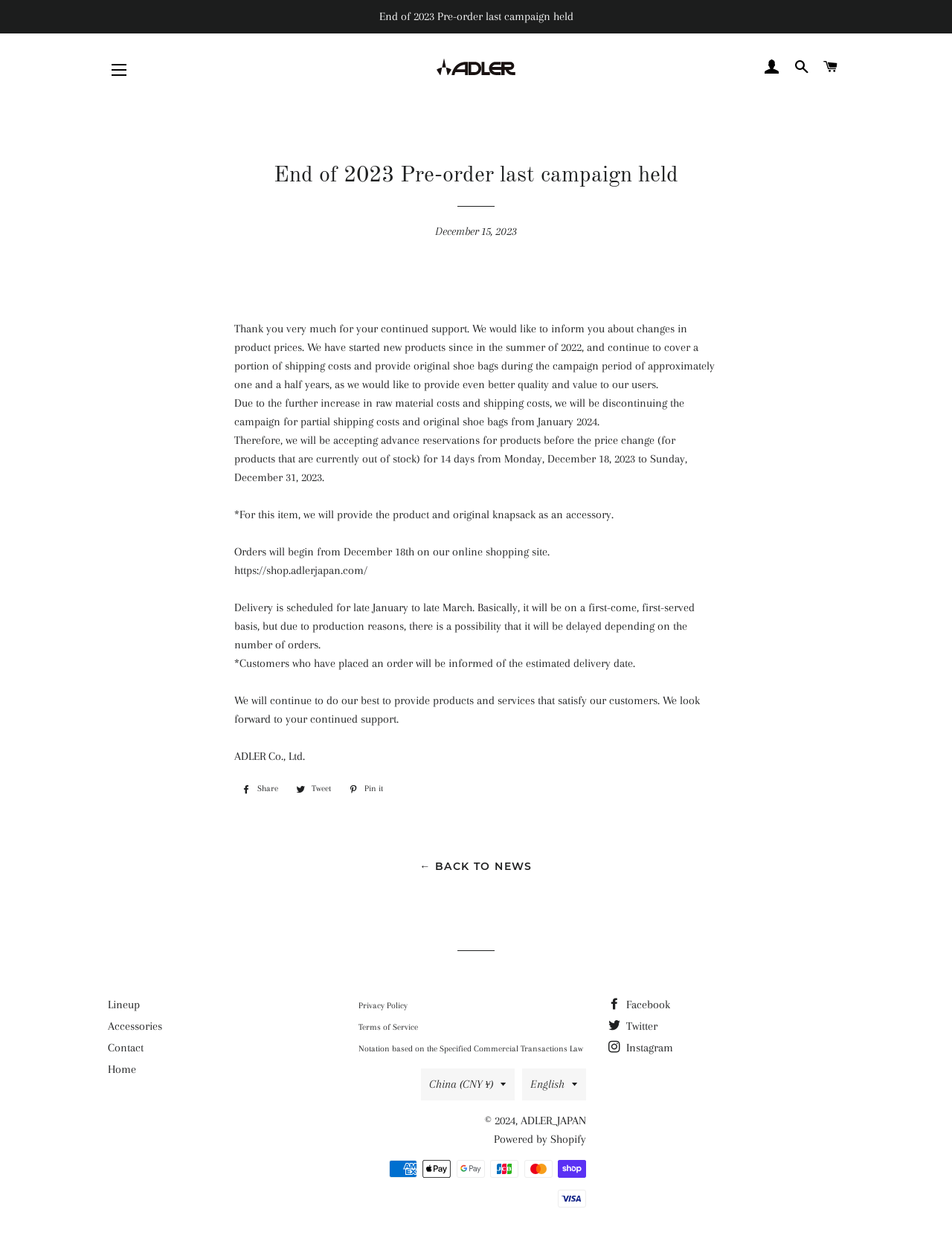Identify the bounding box coordinates for the element that needs to be clicked to fulfill this instruction: "Click on the 'End of 2023 Pre-order last campaign held' link". Provide the coordinates in the format of four float numbers between 0 and 1: [left, top, right, bottom].

[0.0, 0.0, 1.0, 0.027]